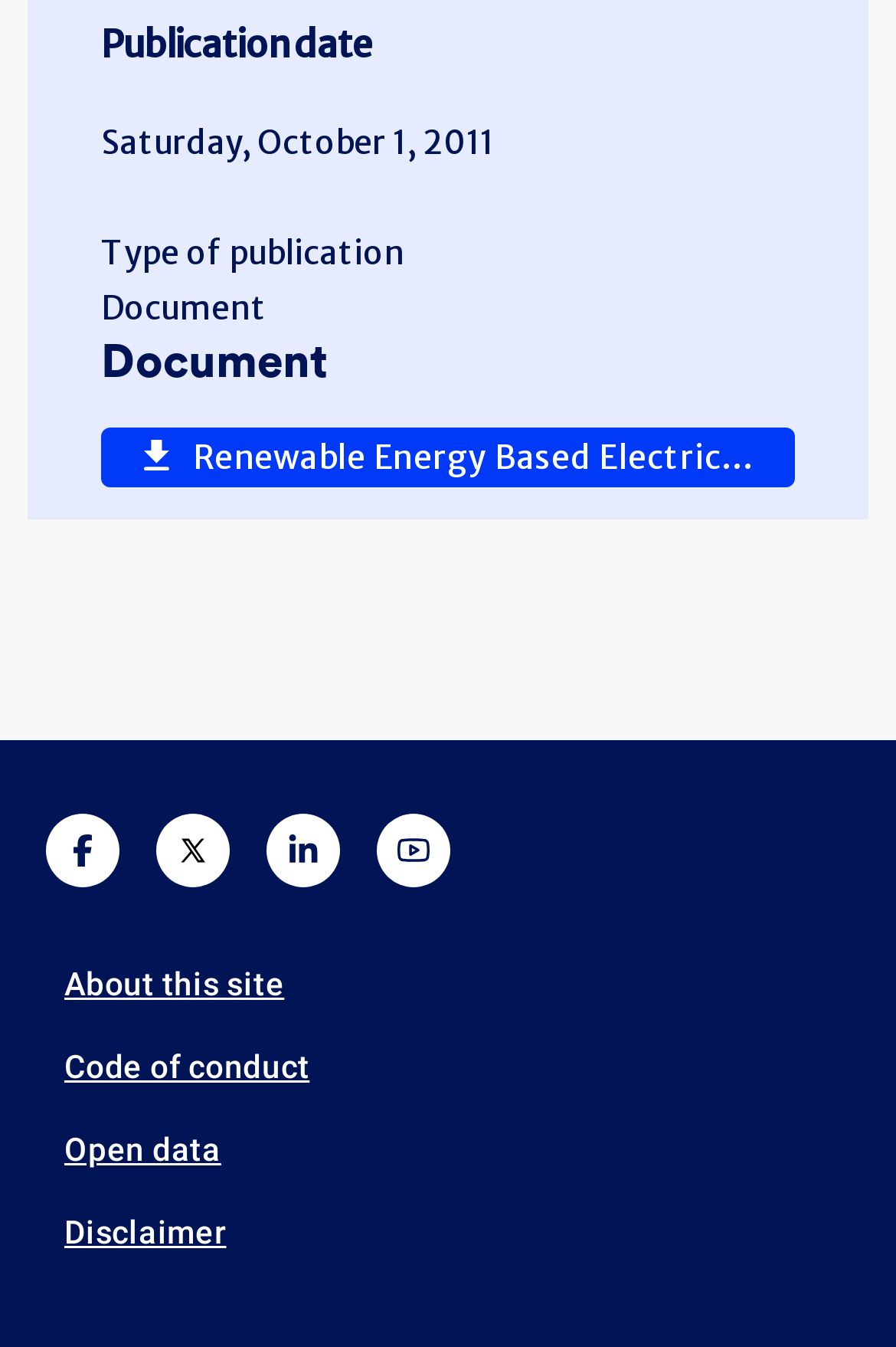Can you specify the bounding box coordinates of the area that needs to be clicked to fulfill the following instruction: "View publication details"?

[0.113, 0.317, 0.887, 0.362]